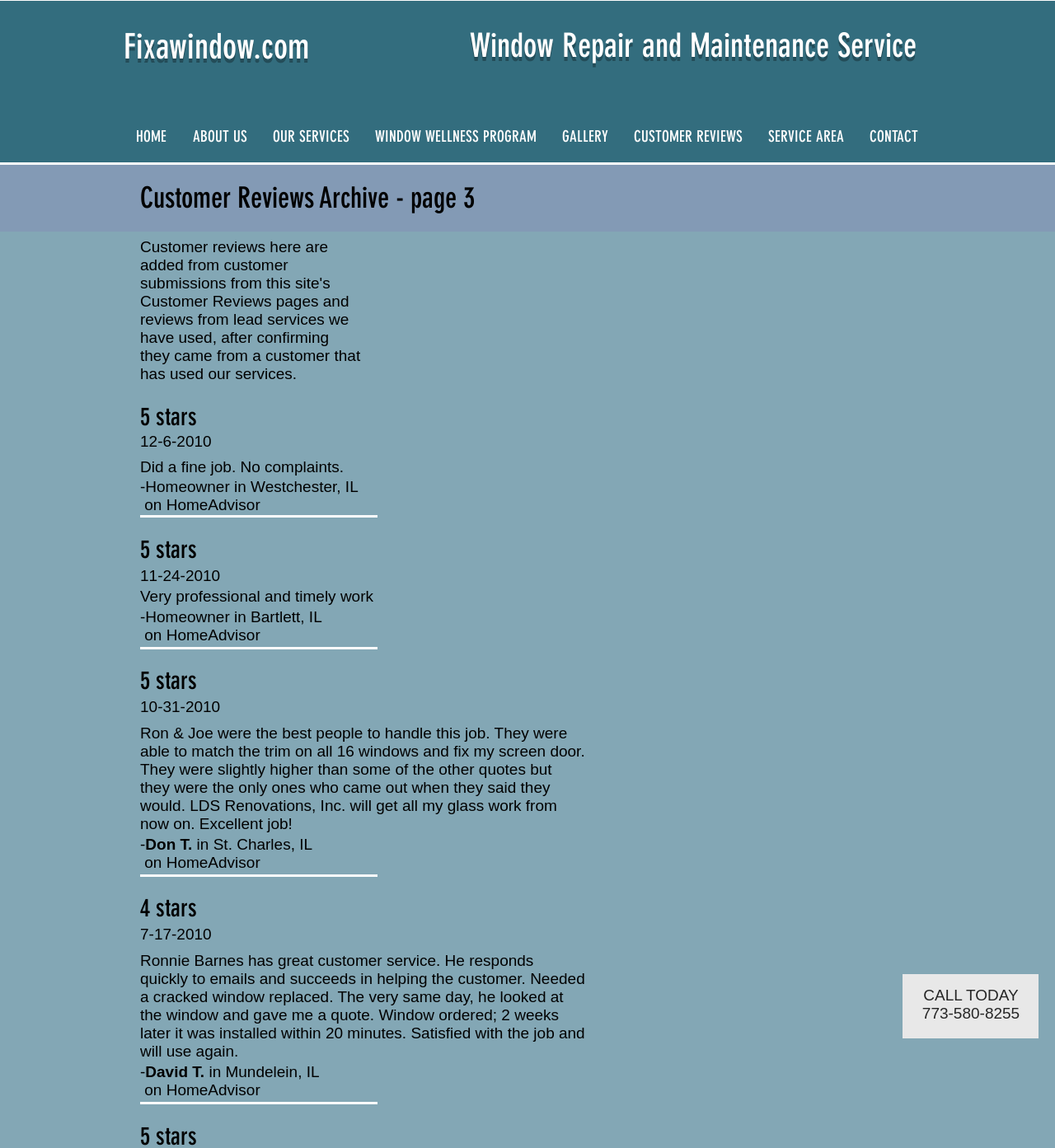Select the bounding box coordinates of the element I need to click to carry out the following instruction: "Click the 'Our Work' link".

None